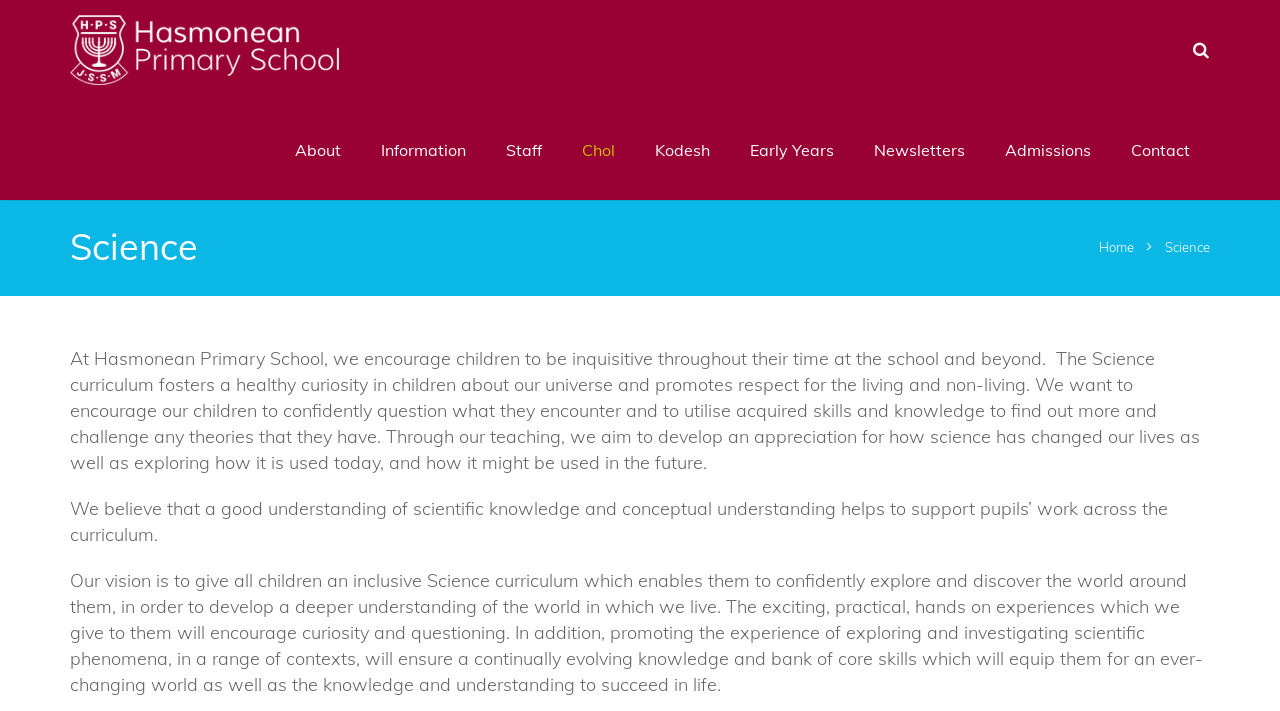From the given element description: "Early Years", find the bounding box for the UI element. Provide the coordinates as four float numbers between 0 and 1, in the order [left, top, right, bottom].

[0.57, 0.176, 0.667, 0.246]